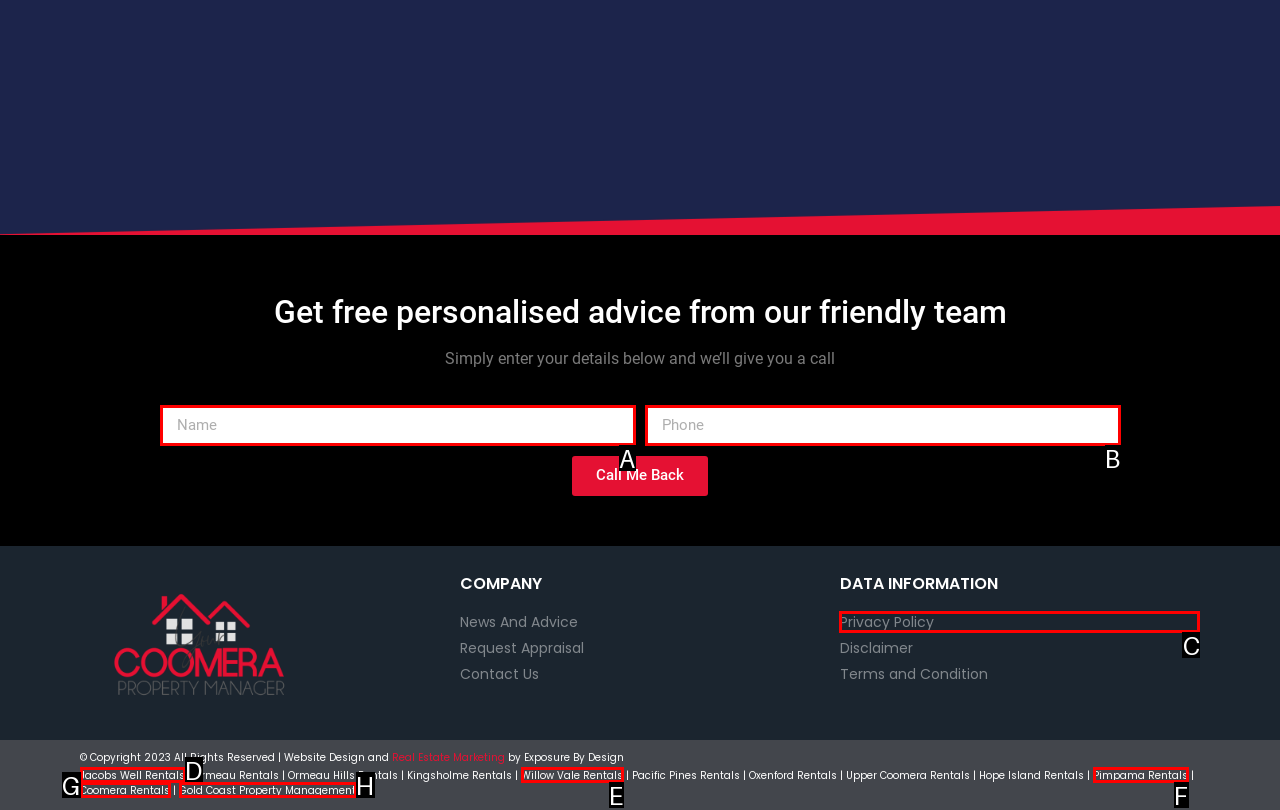Identify the HTML element that corresponds to the description: Gold Coast Property Management Provide the letter of the matching option directly from the choices.

H